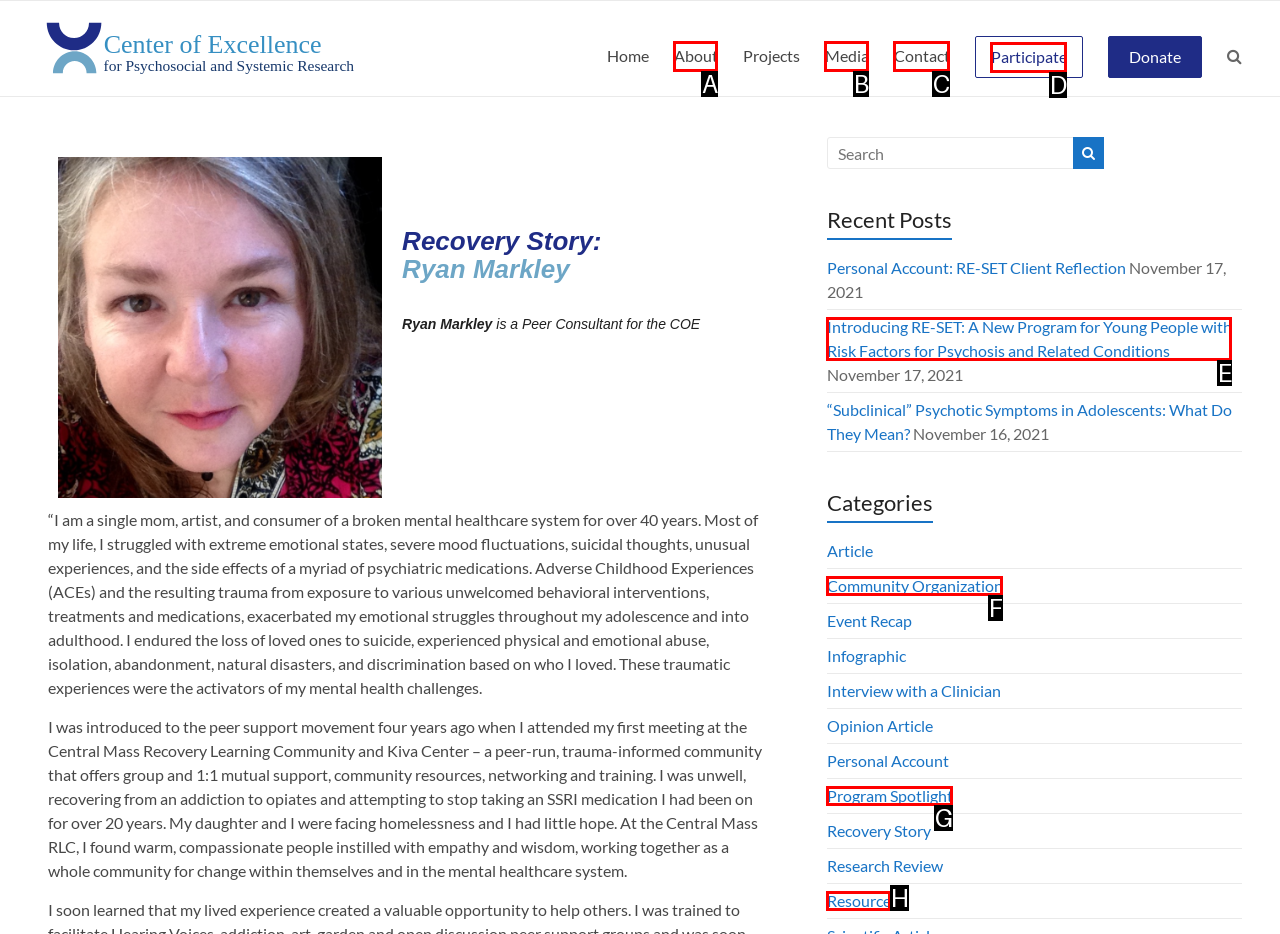Determine which HTML element matches the given description: Add to Cart. Provide the corresponding option's letter directly.

None